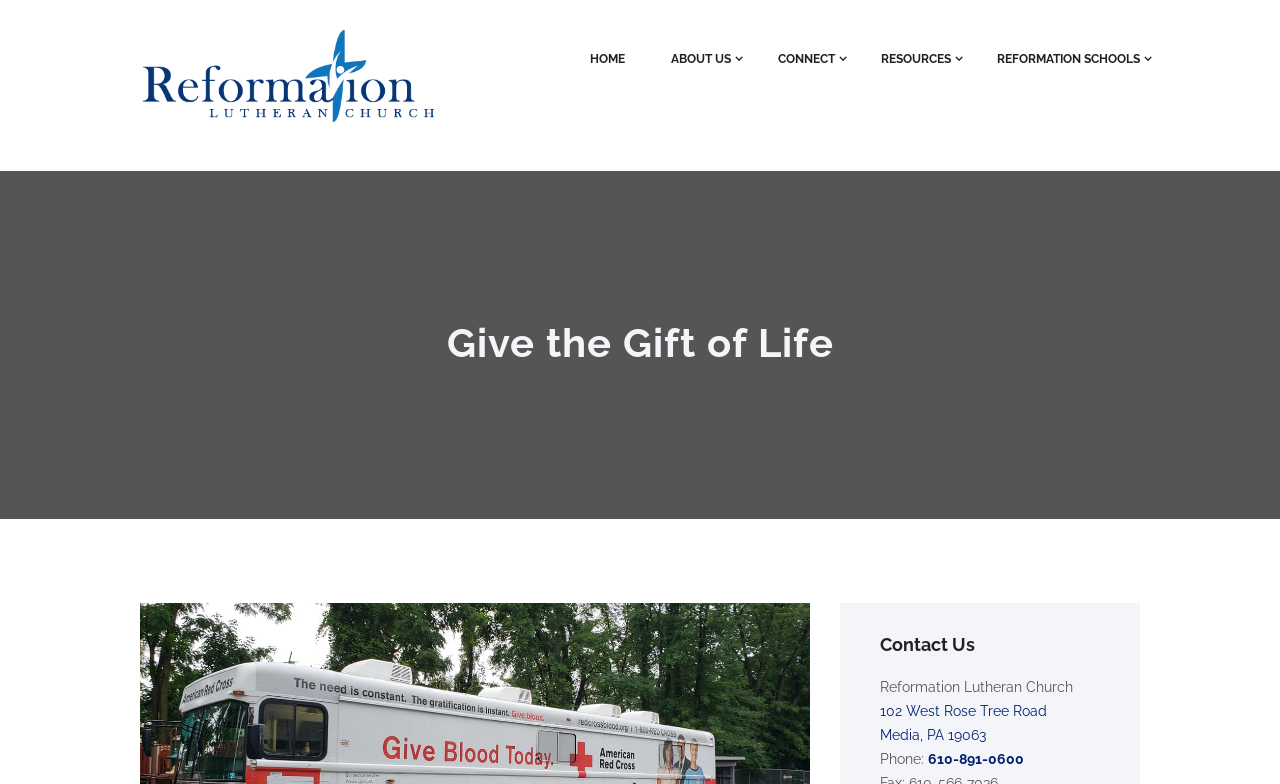Please give a concise answer to this question using a single word or phrase: 
What is the theme of the webpage?

Blood Drive